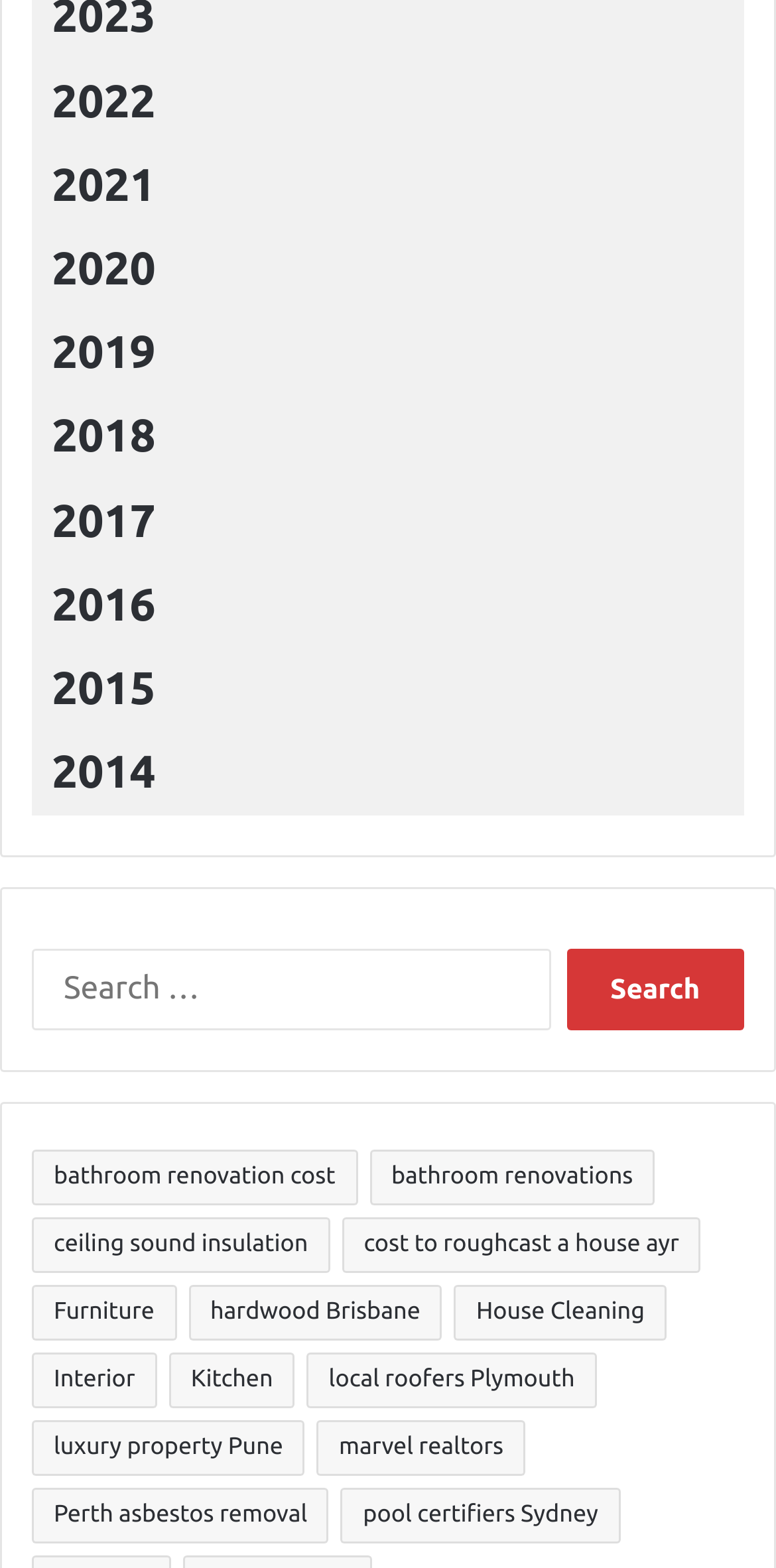Provide a brief response using a word or short phrase to this question:
What is the purpose of the search box?

To search for items